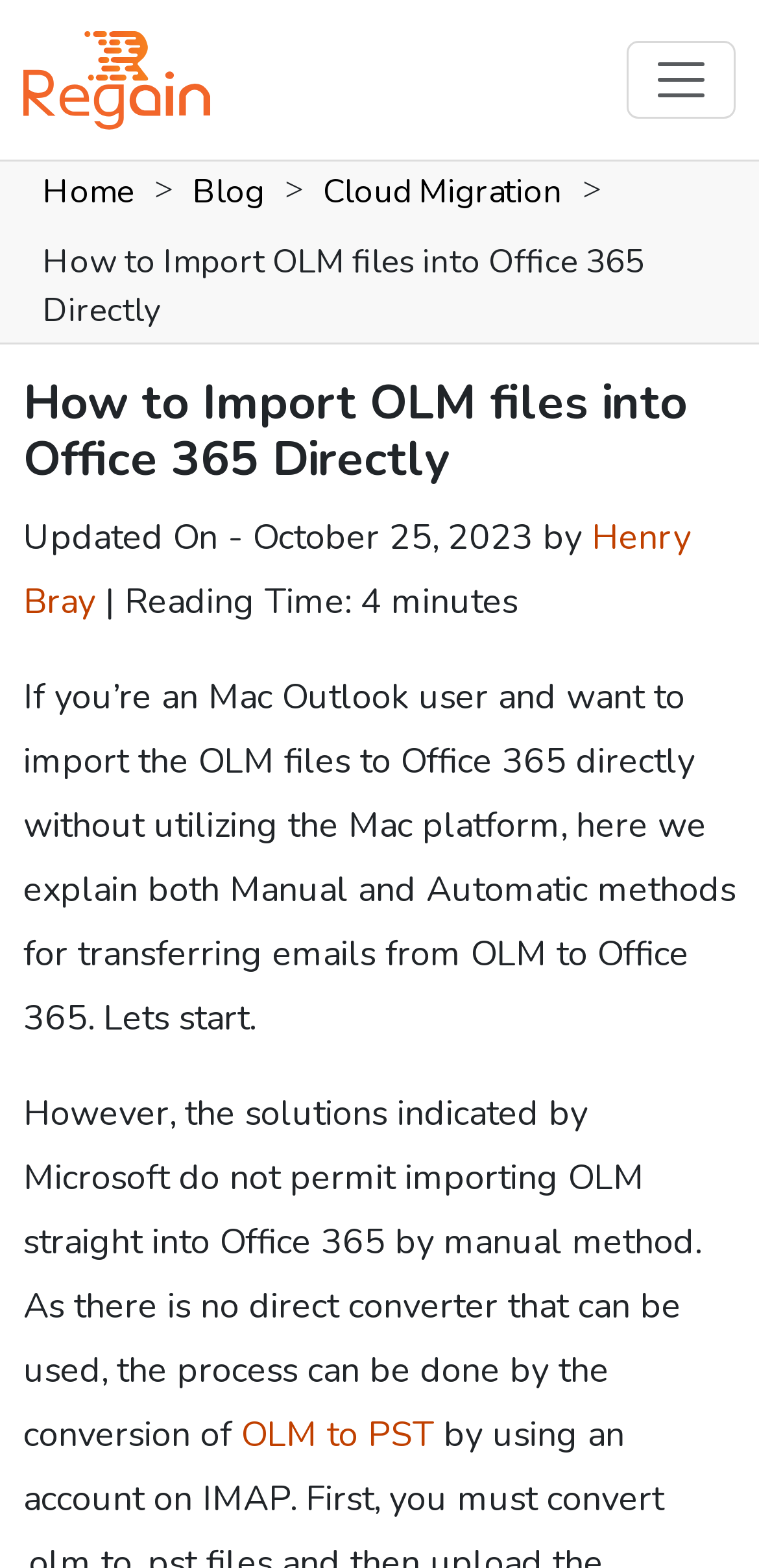Please determine the bounding box coordinates for the UI element described as: "Blog".

[0.254, 0.108, 0.349, 0.137]